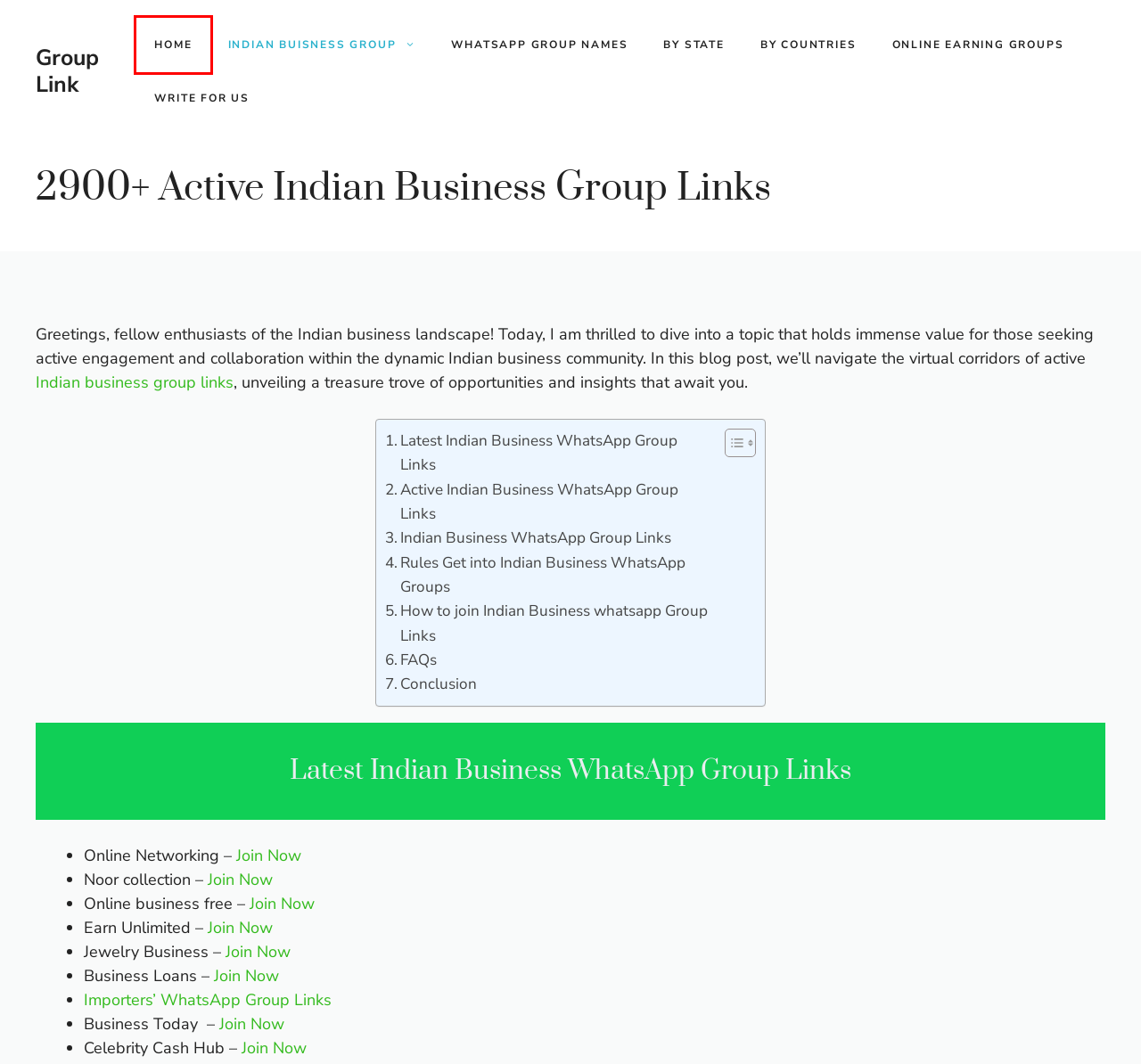Analyze the webpage screenshot with a red bounding box highlighting a UI element. Select the description that best matches the new webpage after clicking the highlighted element. Here are the options:
A. 9900+ WhatsApp Group Links 2024 | Active WhatsApp Groups
B. Contact us - Group Link
C. Group Names - Group Link
D. Active Indian Business whatsapp Groups - Group Link
E. State - Group Link
F. Countries - Group Link
G. 370+ Active Importers WhatsApp Group Links To Join Updated 2023
H. 400+ Active Indian Stock Market WhatsApp Group Links To Join 2023

A